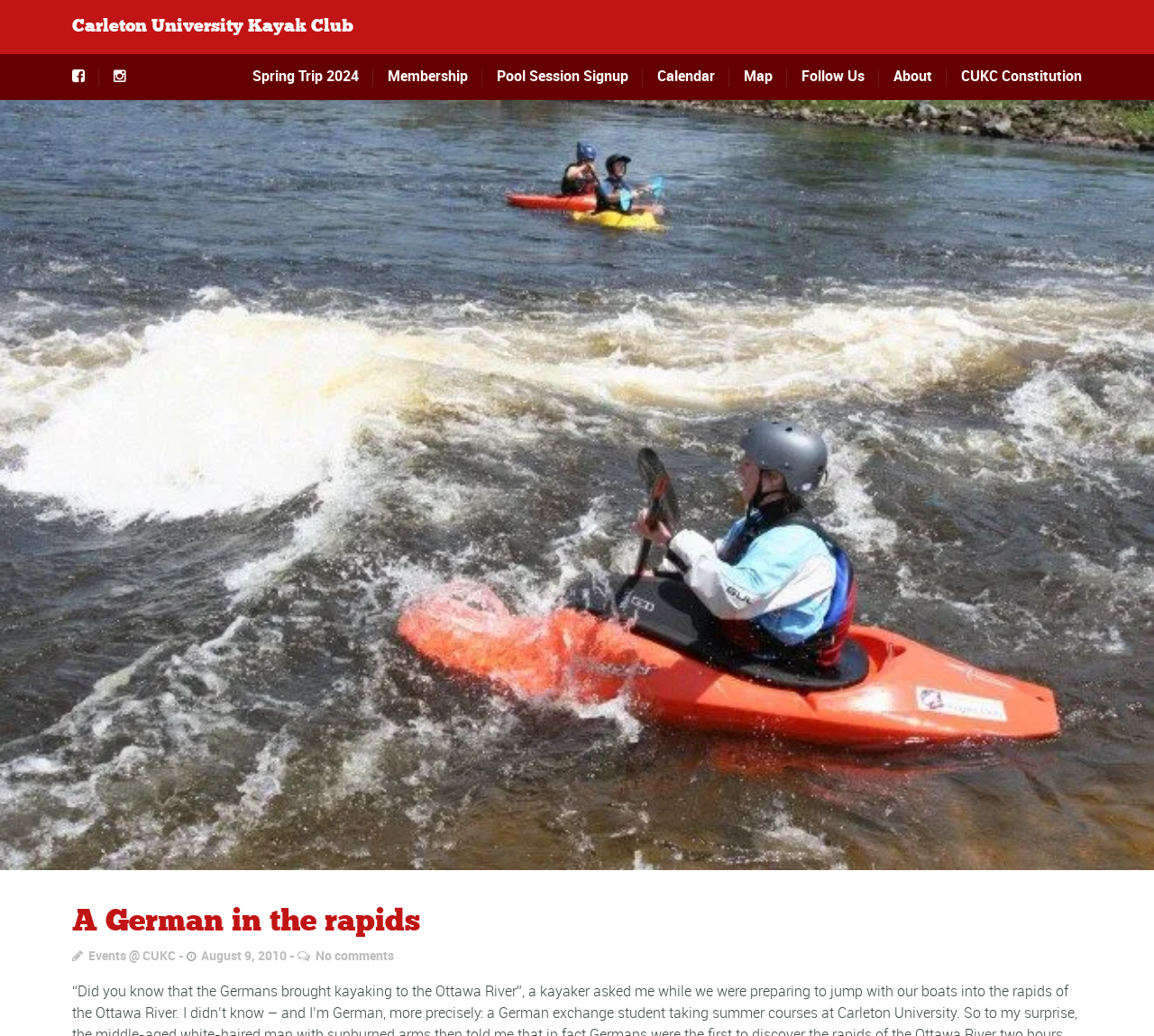Identify the coordinates of the bounding box for the element that must be clicked to accomplish the instruction: "Read the CUKC Constitution".

[0.833, 0.052, 0.938, 0.097]